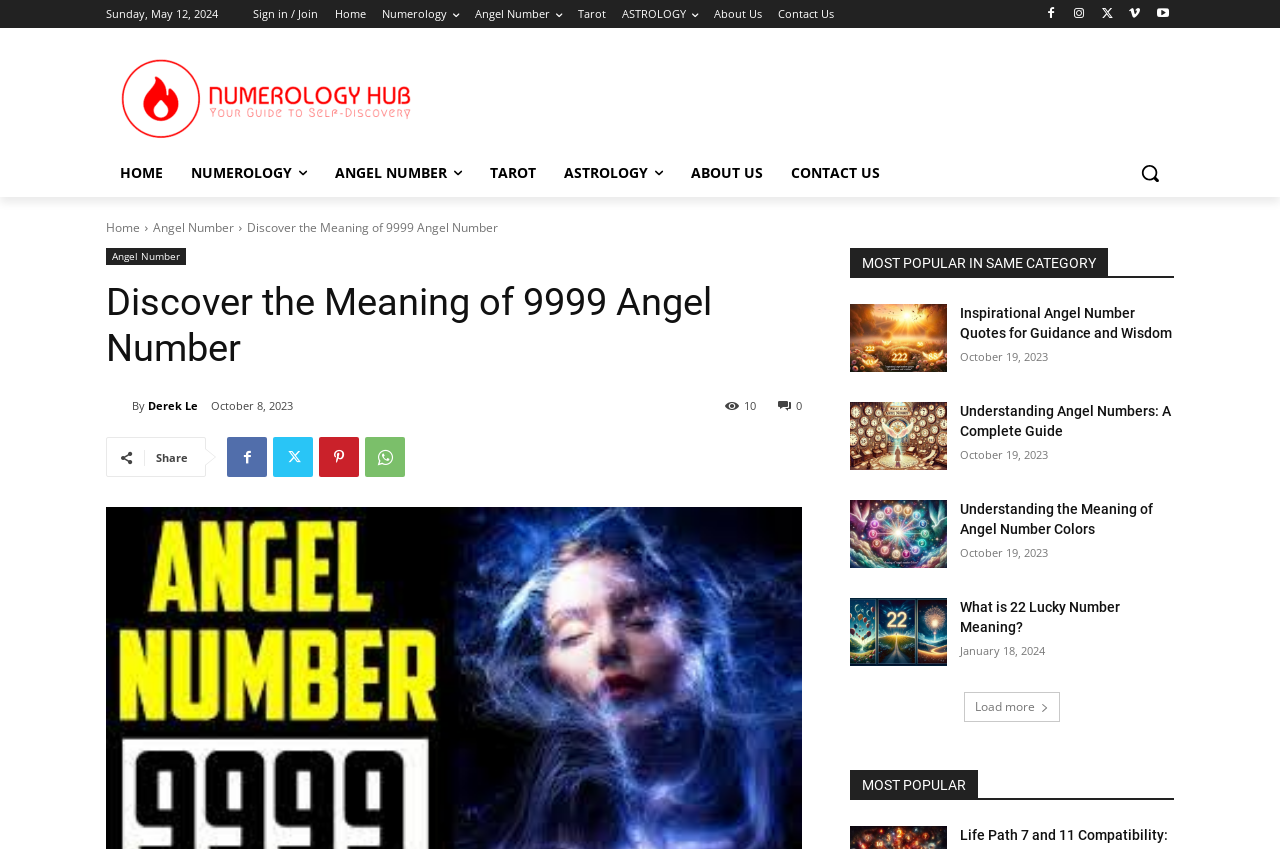Identify the bounding box coordinates of the region I need to click to complete this instruction: "Click on the 'Sign in / Join' link".

[0.198, 0.0, 0.248, 0.033]